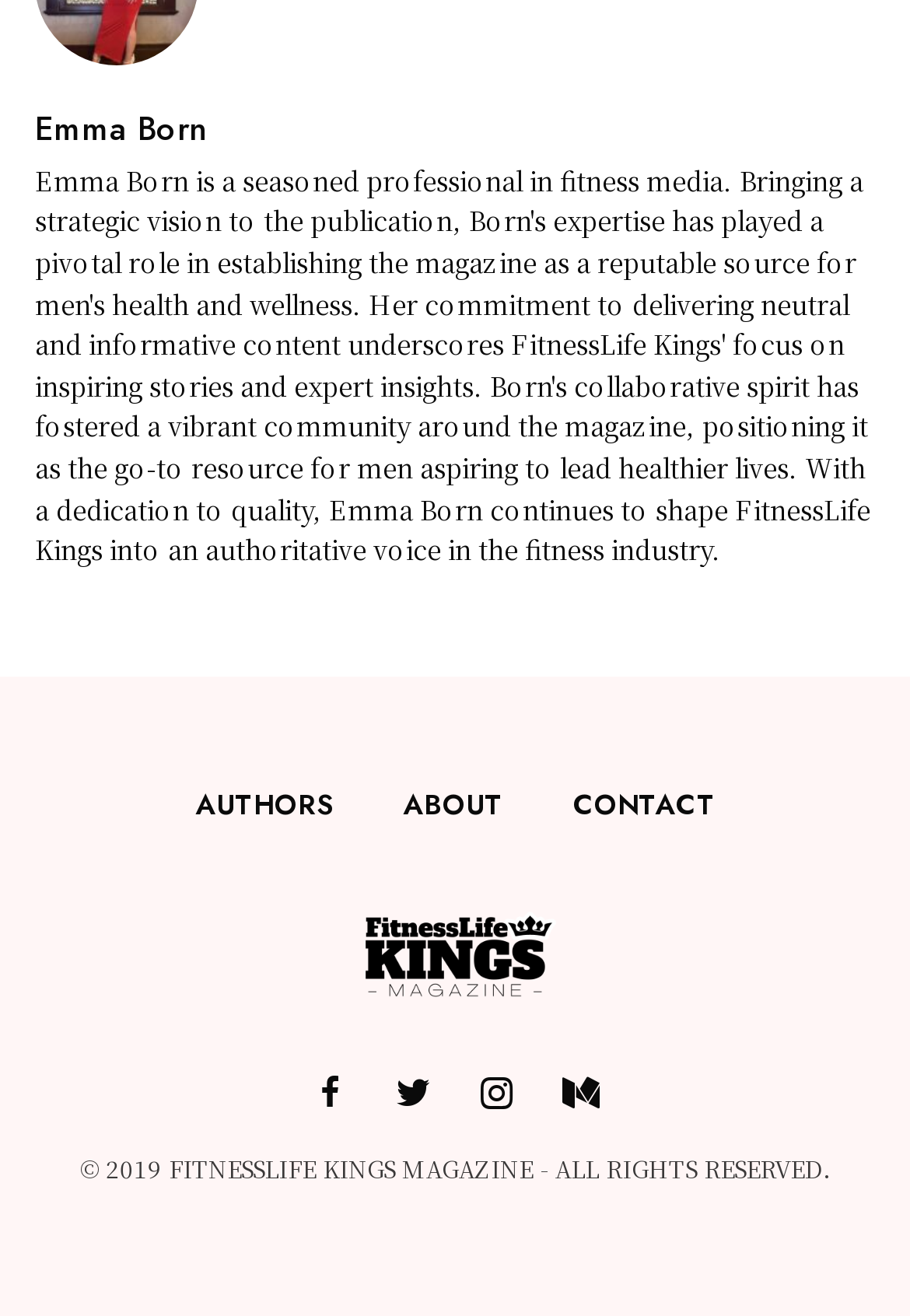Provide a short answer to the following question with just one word or phrase: What is the name of the author?

Emma Born